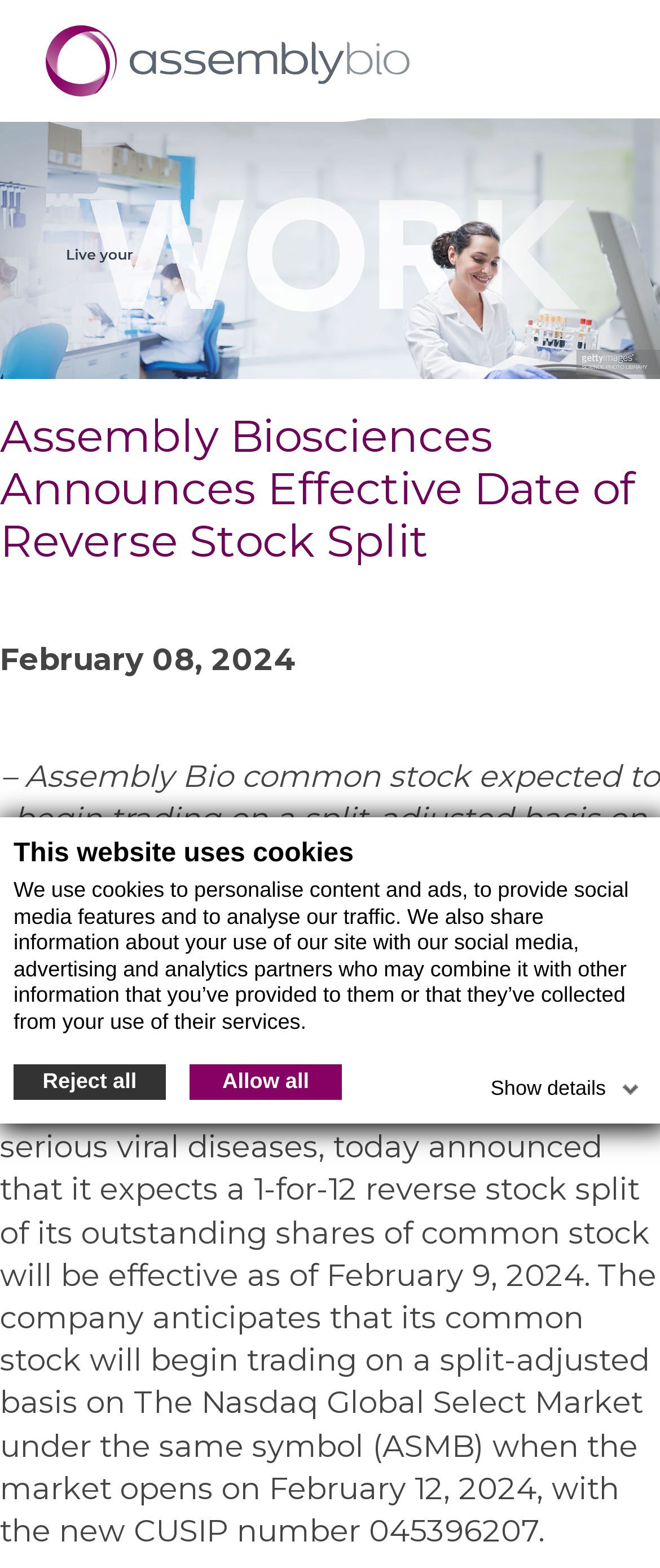Use a single word or phrase to answer the following:
What is the logo of the company?

AssemblyBio logo